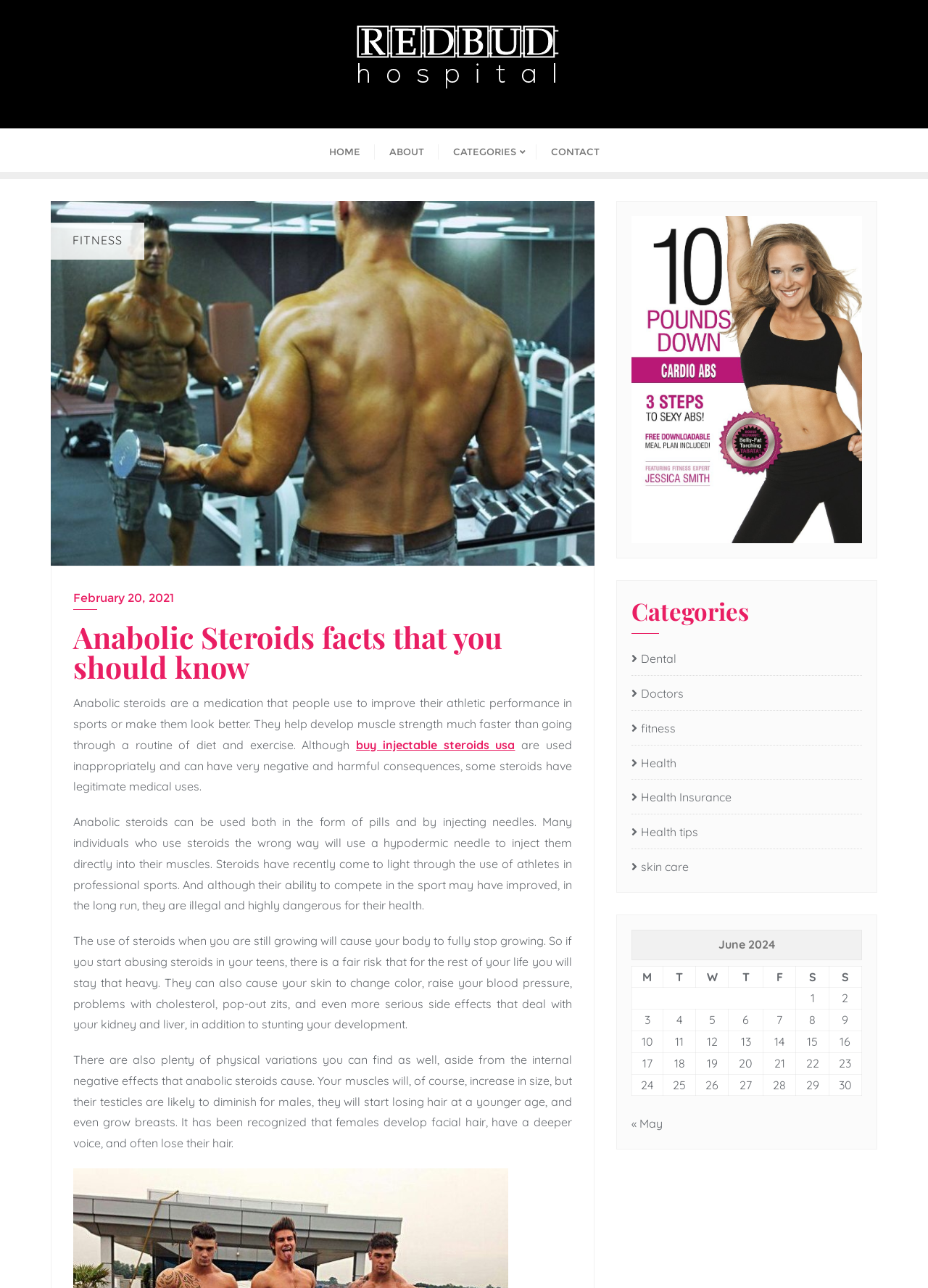Provide a thorough description of this webpage.

This webpage is about anabolic steroids, providing information on their effects, uses, and risks. At the top, there is a logo and a navigation menu with links to "HOME", "ABOUT", "CATEGORIES", and "CONTACT". Below the navigation menu, there is a heading "FITNESS" and an image related to anabolic steroids.

The main content of the webpage is divided into several sections. The first section has a heading "Anabolic Steroids facts that you should know" and provides an introduction to anabolic steroids, explaining their purpose and effects. Below this section, there is a link to "buy injectable steroids usa".

The next section discusses the risks and negative consequences of using anabolic steroids, including physical changes, health problems, and stunted growth. This section is divided into several paragraphs, each highlighting a specific risk or consequence.

On the right side of the webpage, there is a section with links to various categories, including "Dental", "Doctors", "Fitness", "Health", and "Skin Care". Below this section, there is a table showing a calendar for June 2024, with links to previous and next months.

At the bottom of the webpage, there is a navigation section with links to previous and next months, allowing users to navigate through the calendar.